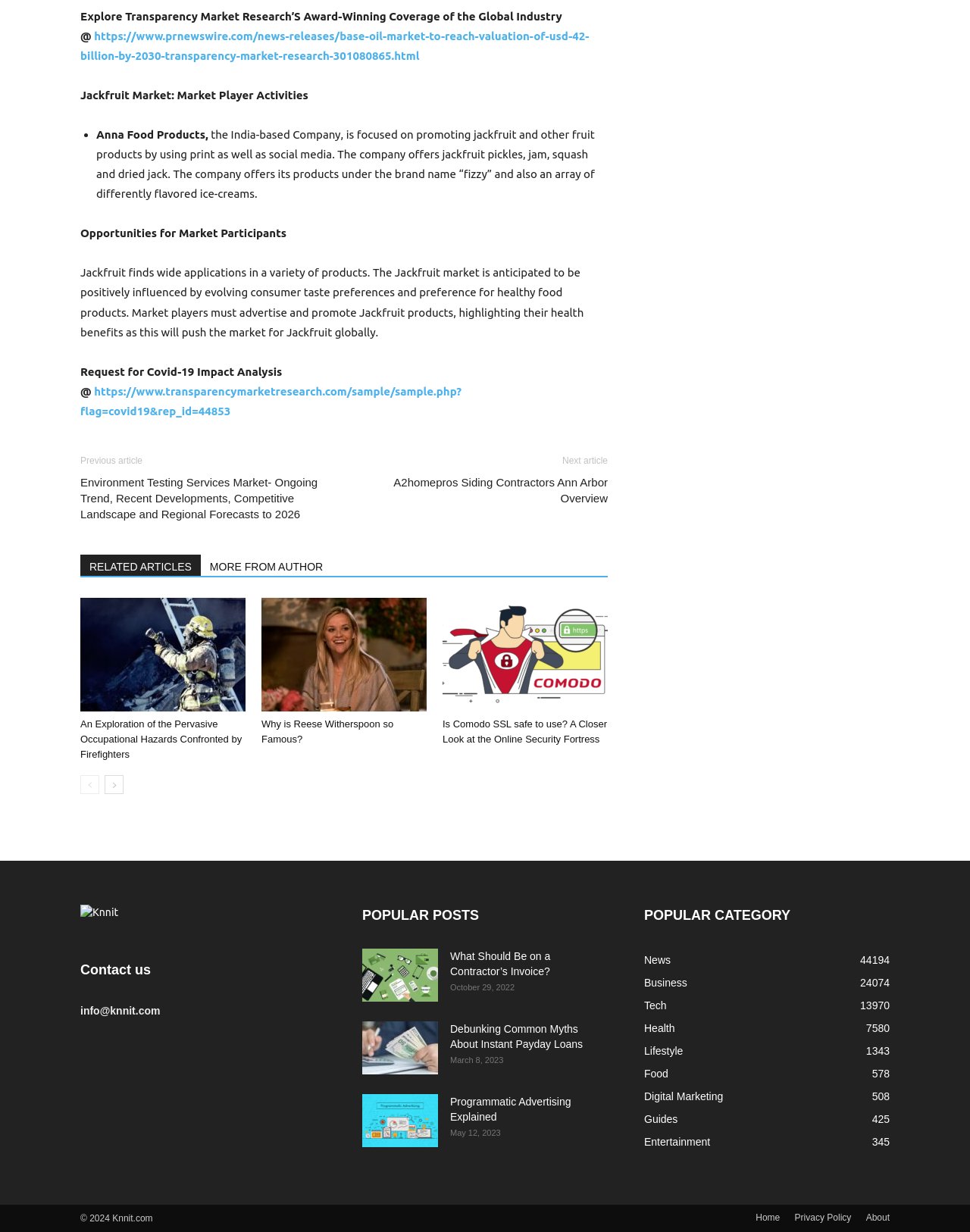Specify the bounding box coordinates of the region I need to click to perform the following instruction: "Go to the previous article". The coordinates must be four float numbers in the range of 0 to 1, i.e., [left, top, right, bottom].

[0.083, 0.37, 0.147, 0.378]